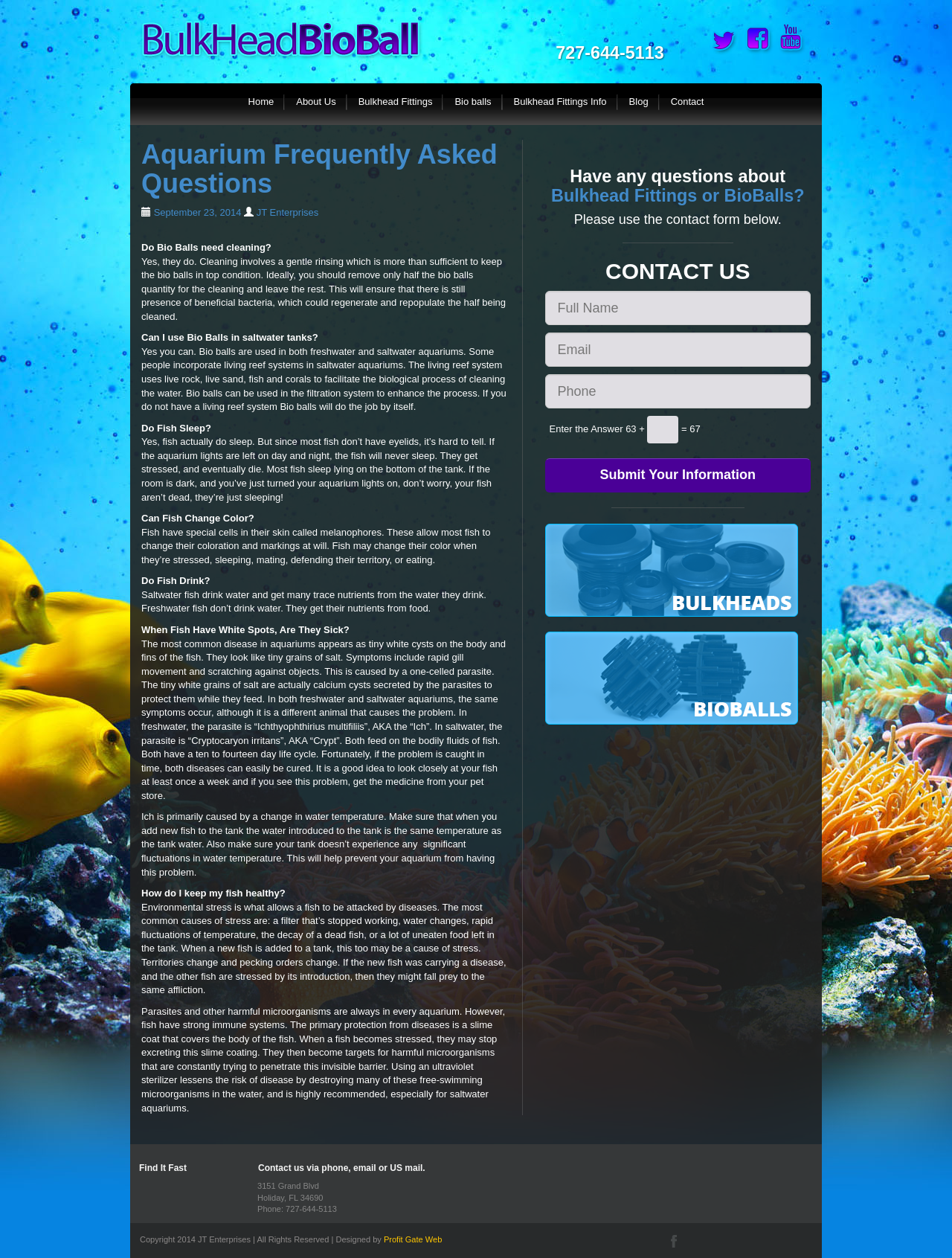Find the bounding box coordinates of the element you need to click on to perform this action: 'Click on the 'Bio balls' link'. The coordinates should be represented by four float values between 0 and 1, in the format [left, top, right, bottom].

[0.466, 0.066, 0.528, 0.096]